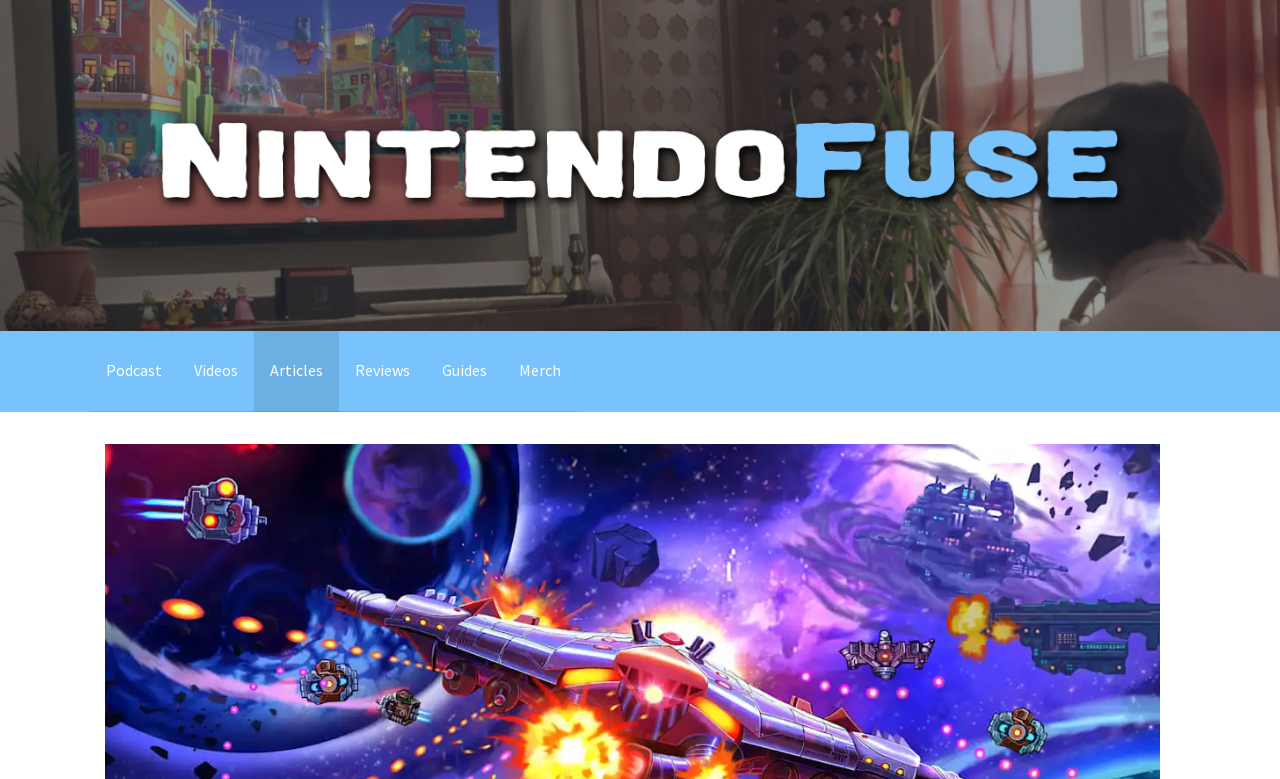What is the height of the 'NintendoFuse' image?
Can you provide a detailed and comprehensive answer to the question?

I found the answer by examining the bounding box coordinates of the 'NintendoFuse' image element. The height of the image is calculated by subtracting the top coordinate from the bottom coordinate, which gives 0.326 - 0.099 = 0.227.